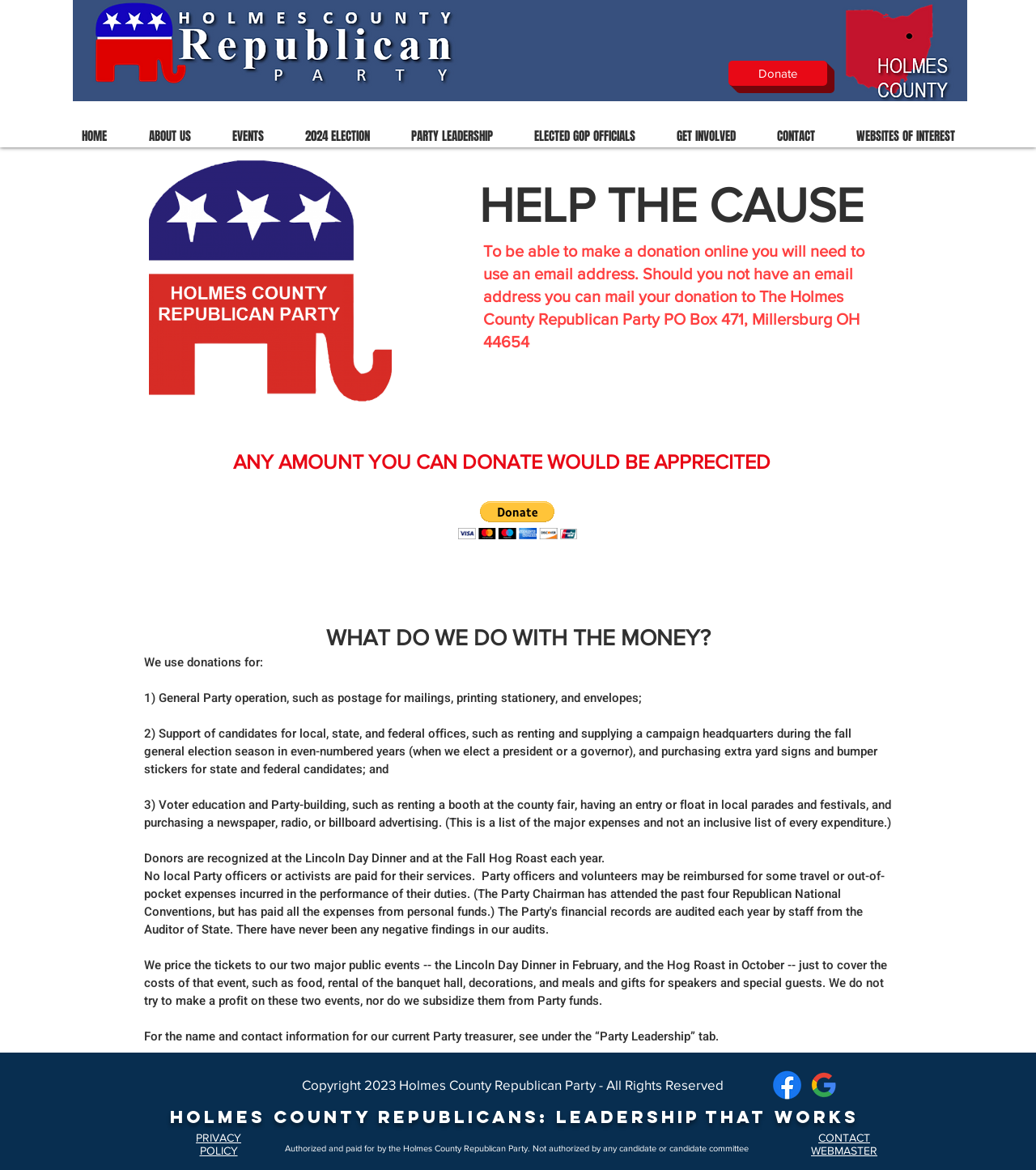How can I contact the party treasurer?
Using the image as a reference, answer the question in detail.

The webpage instructs me to see under the 'Party Leadership' tab for the name and contact information of the current party treasurer.